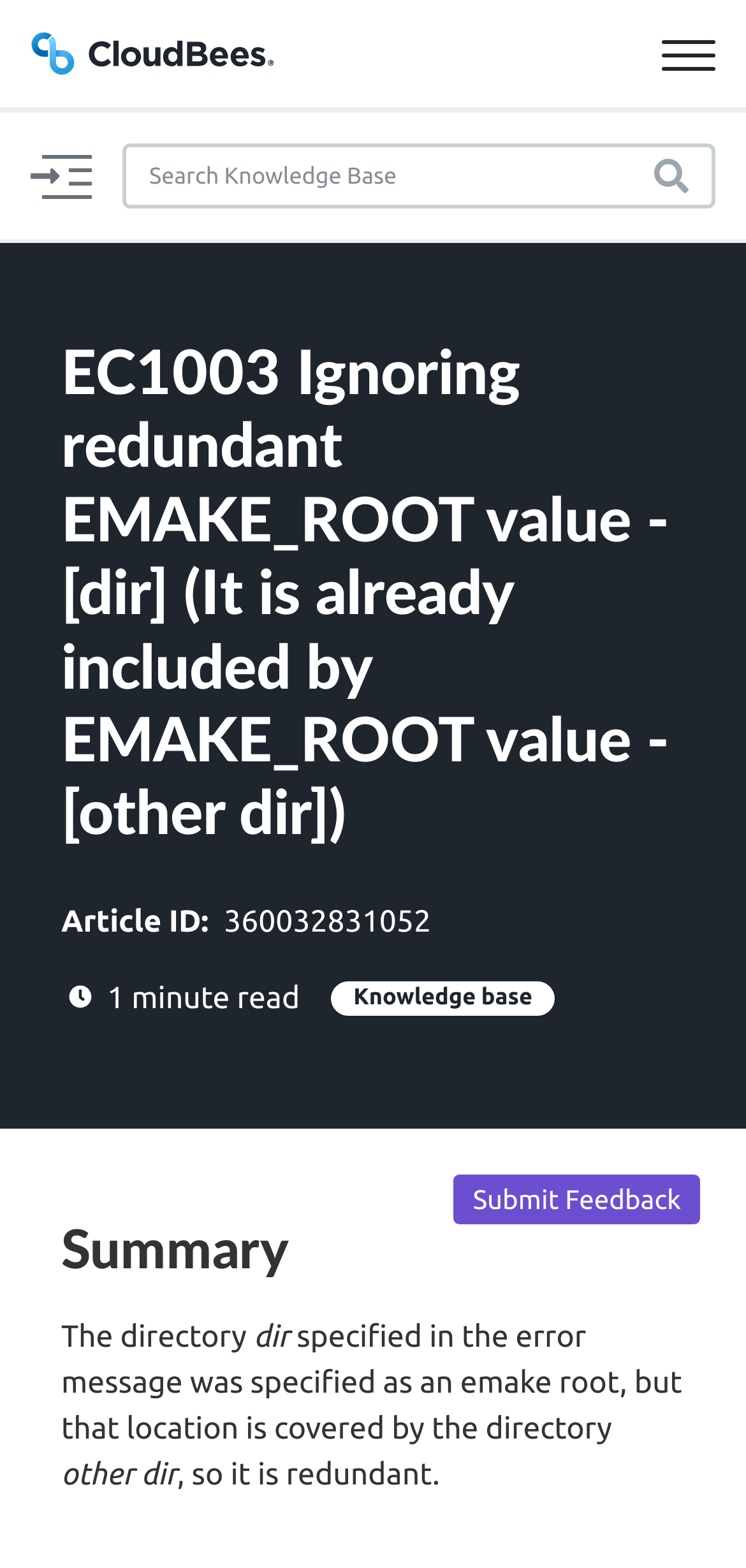Identify the bounding box coordinates for the UI element described as: "parent_node: Documentation".

[0.041, 0.0, 0.367, 0.068]